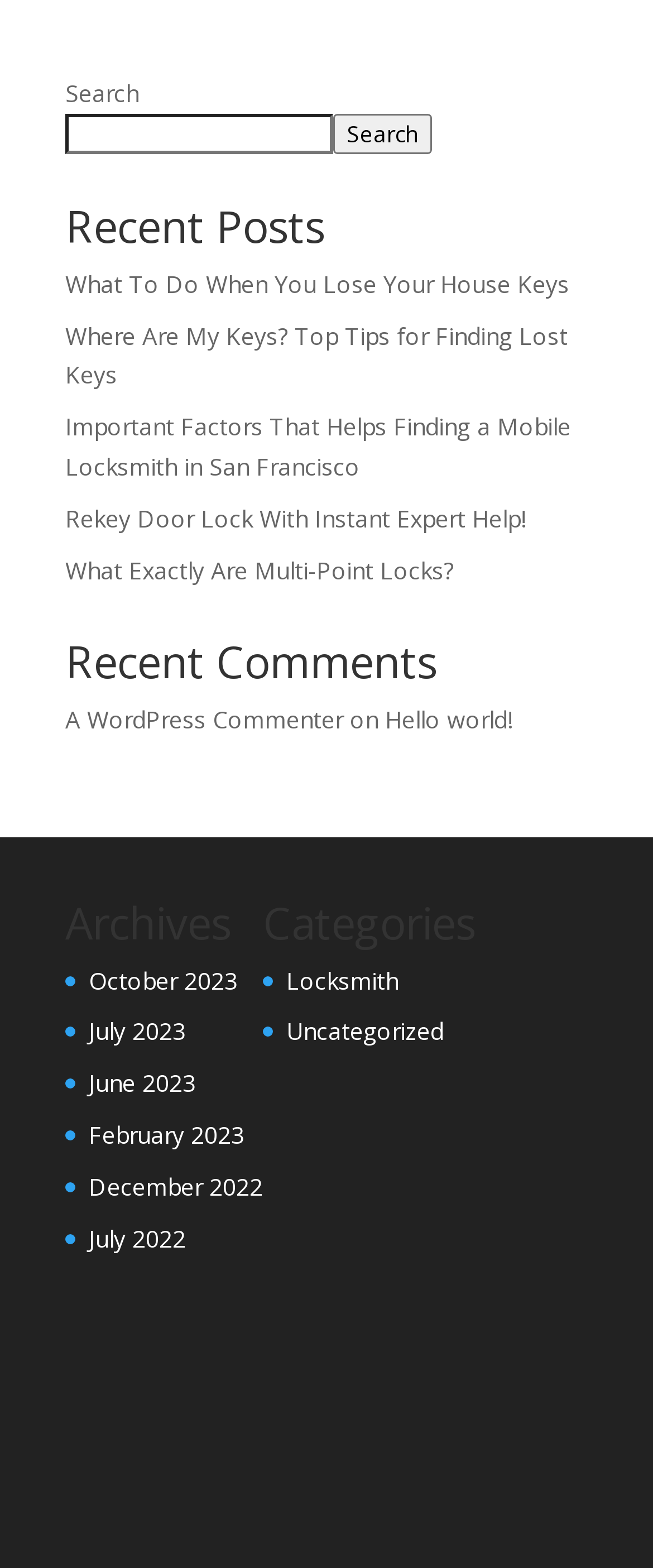What is the title of the first post?
Using the visual information, reply with a single word or short phrase.

What To Do When You Lose Your House Keys